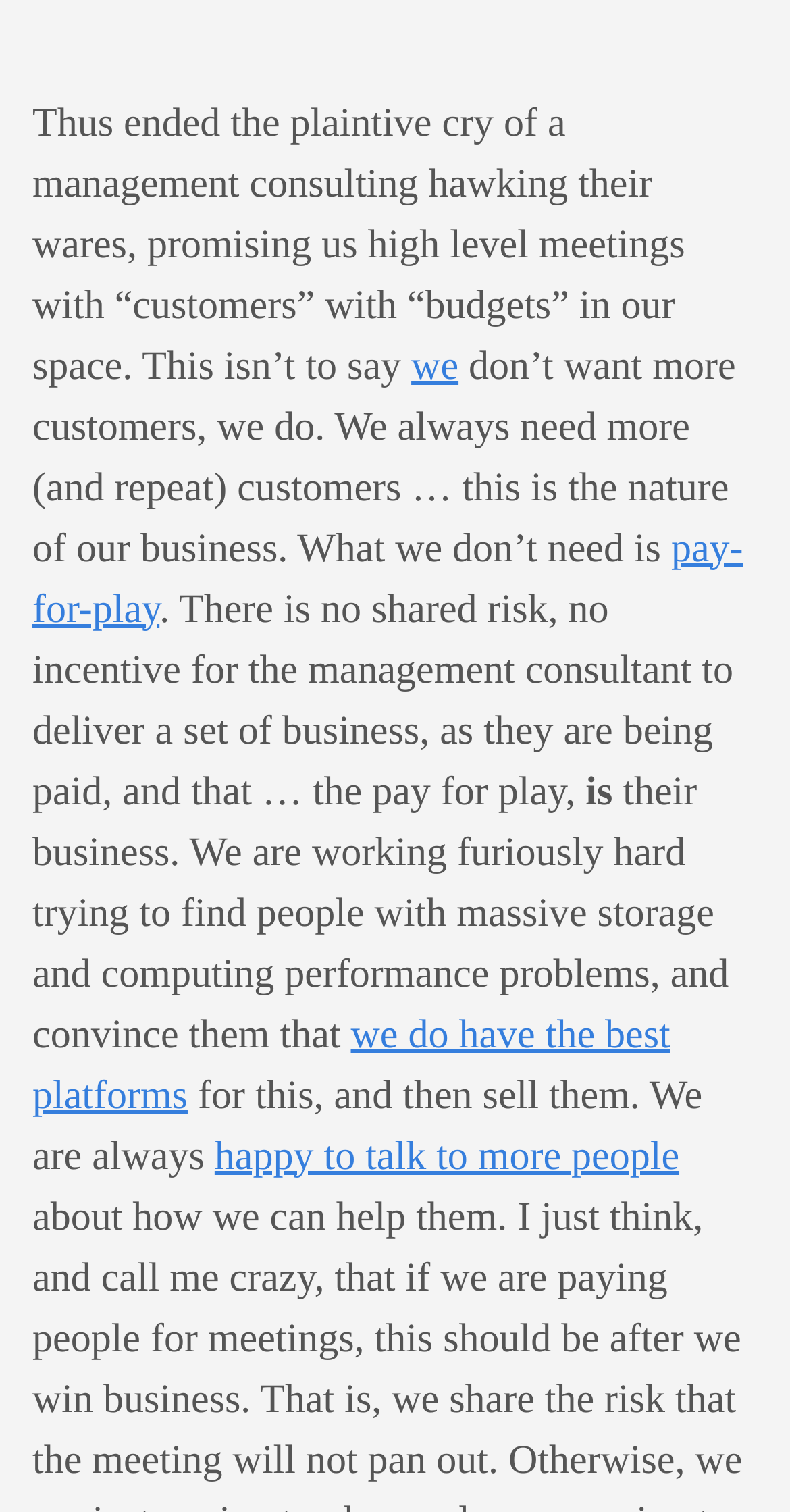Respond to the following question with a brief word or phrase:
What is the author's attitude towards management consulting?

Negative